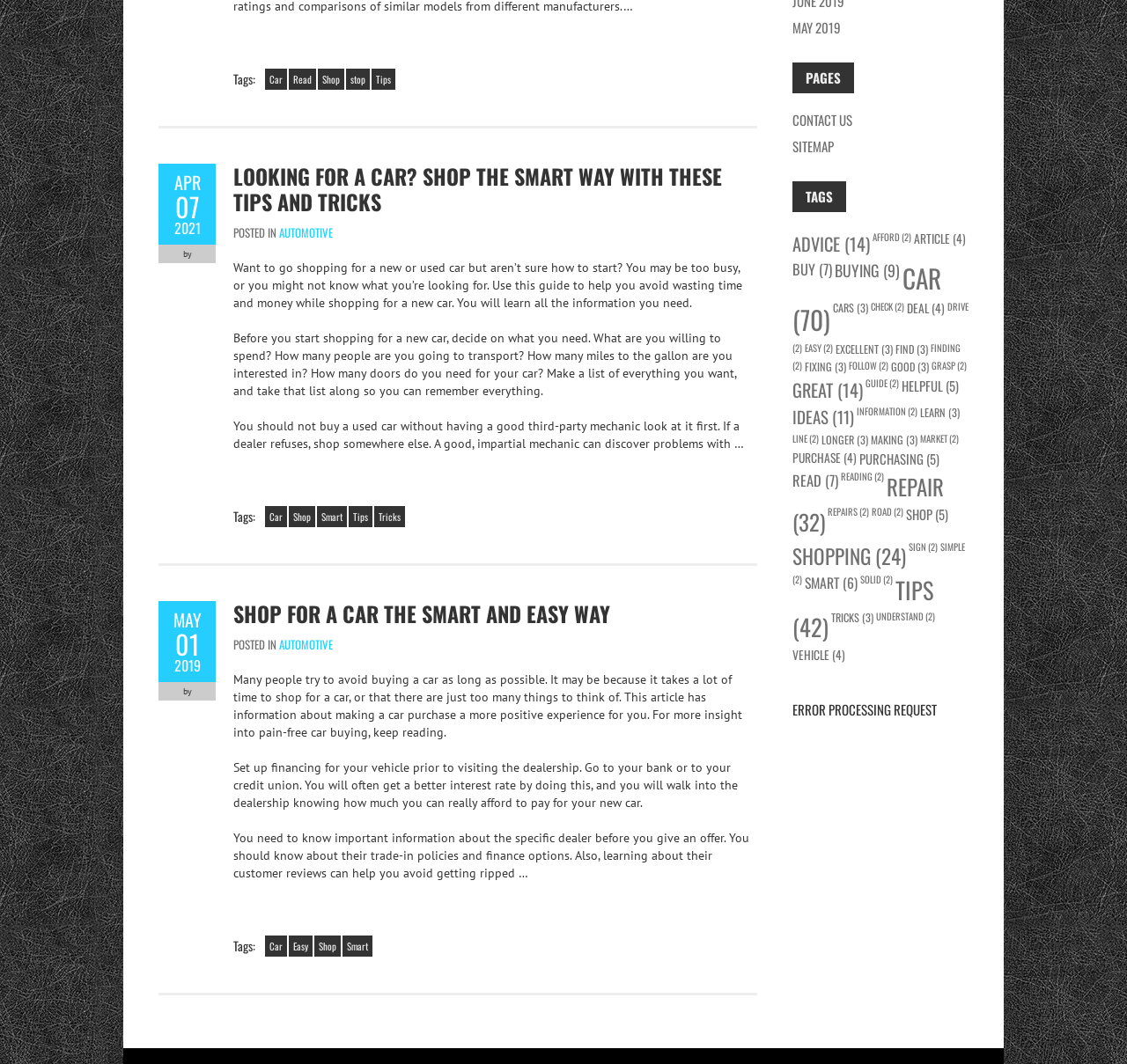How many doors do you need for your car?
Based on the visual, give a brief answer using one word or a short phrase.

Not specified